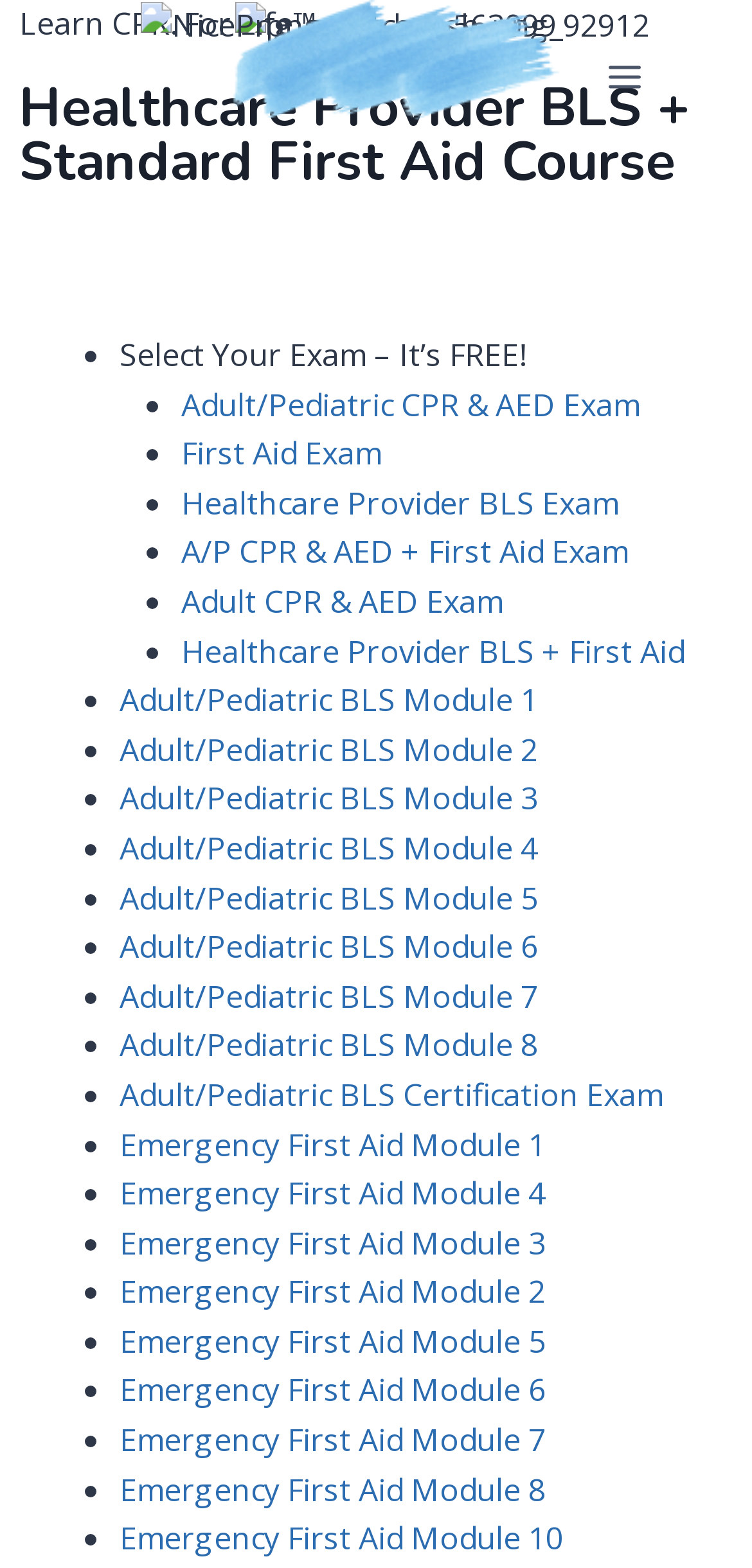Determine the bounding box coordinates for the UI element with the following description: "Healthcare Provider BLS Exam". The coordinates should be four float numbers between 0 and 1, represented as [left, top, right, bottom].

[0.241, 0.307, 0.823, 0.334]